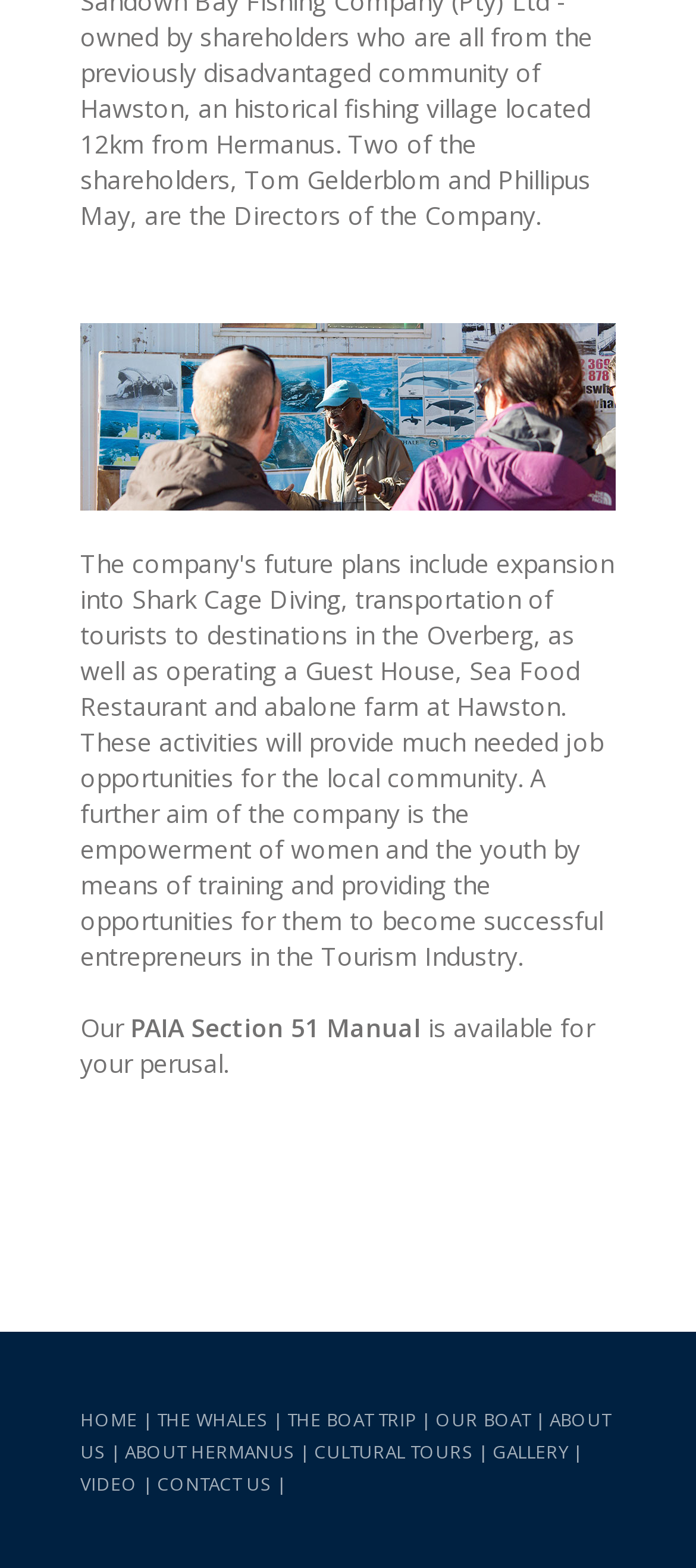Respond concisely with one word or phrase to the following query:
How many navigation links are there?

11